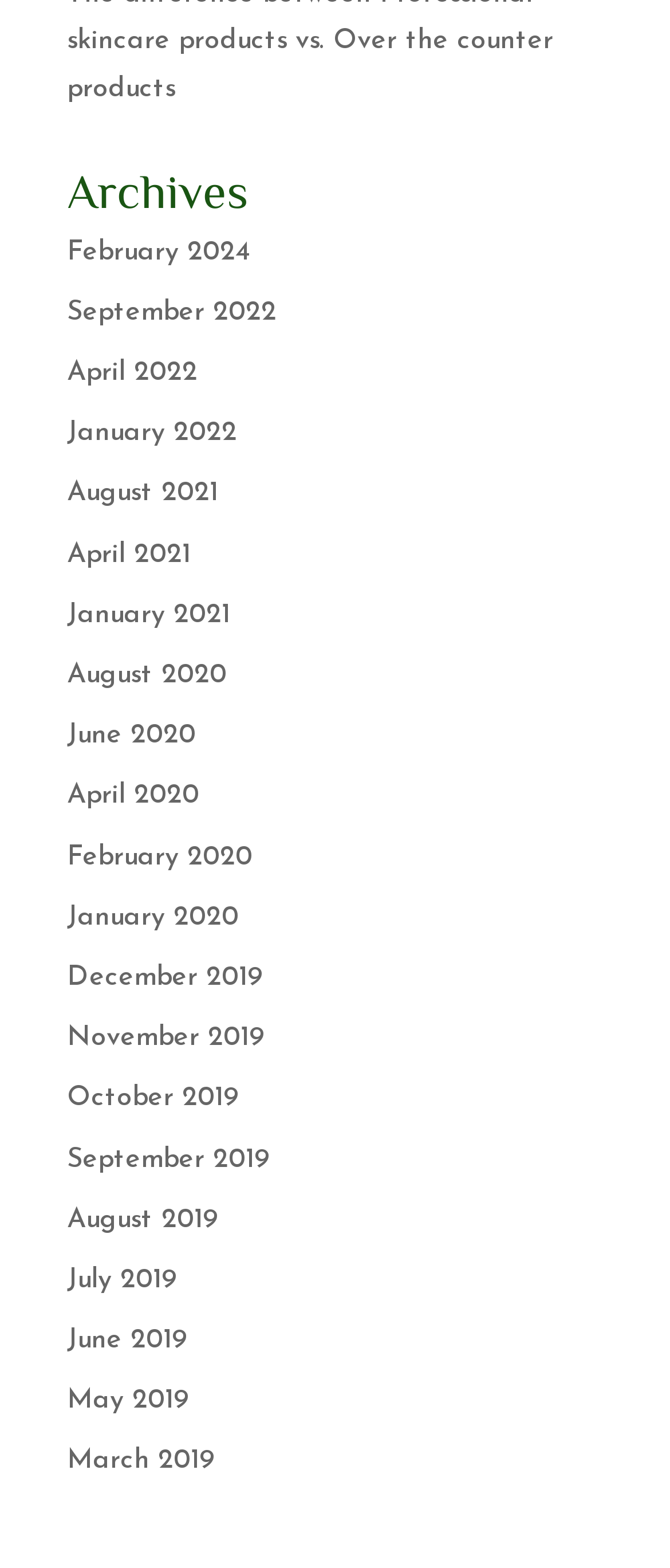Identify the bounding box coordinates of the region that needs to be clicked to carry out this instruction: "view August 2019 archives". Provide these coordinates as four float numbers ranging from 0 to 1, i.e., [left, top, right, bottom].

[0.1, 0.769, 0.326, 0.787]